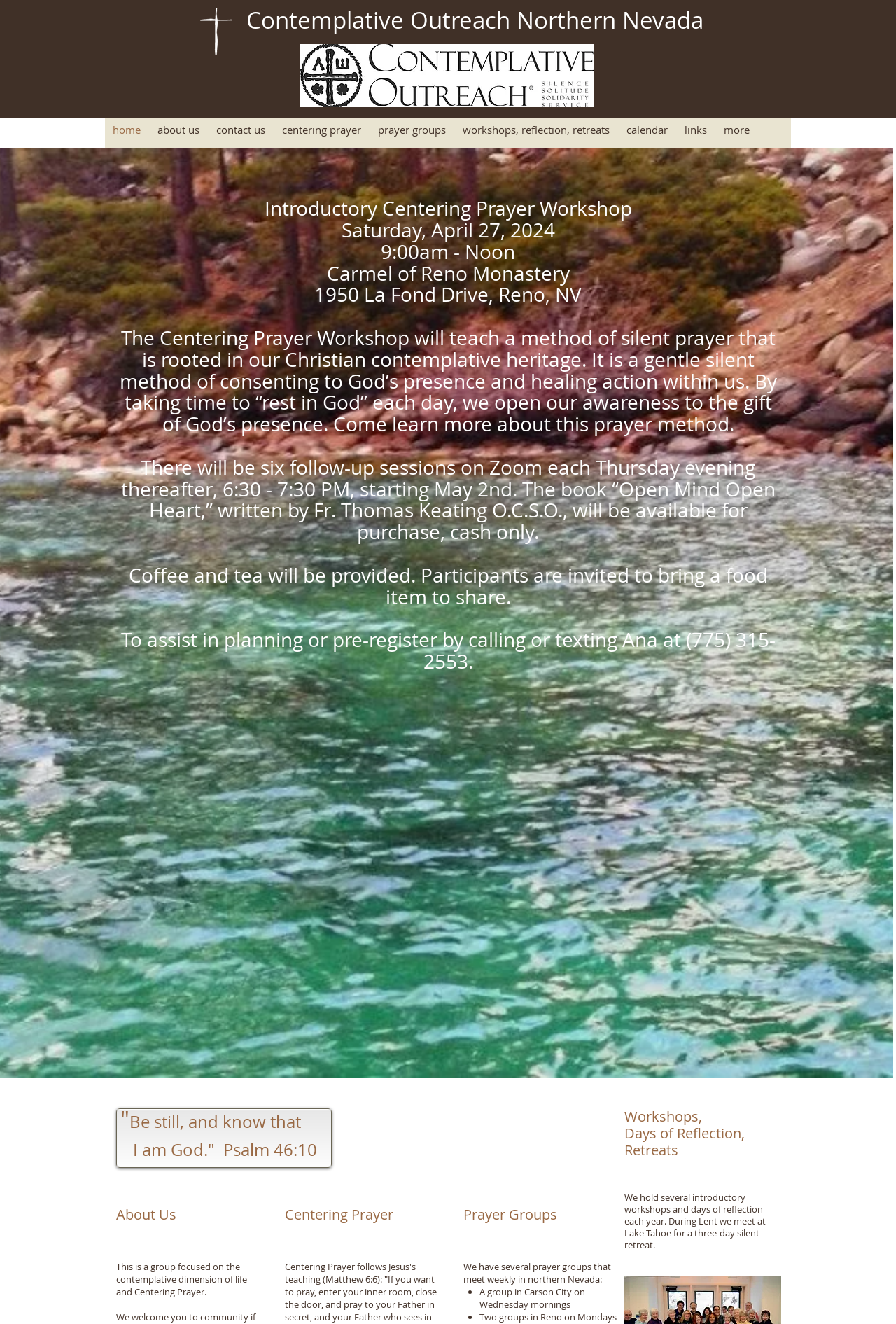Determine the bounding box coordinates of the clickable element necessary to fulfill the instruction: "click on the 'workshops, reflection, retreats' link". Provide the coordinates as four float numbers within the 0 to 1 range, i.e., [left, top, right, bottom].

[0.507, 0.089, 0.689, 0.108]